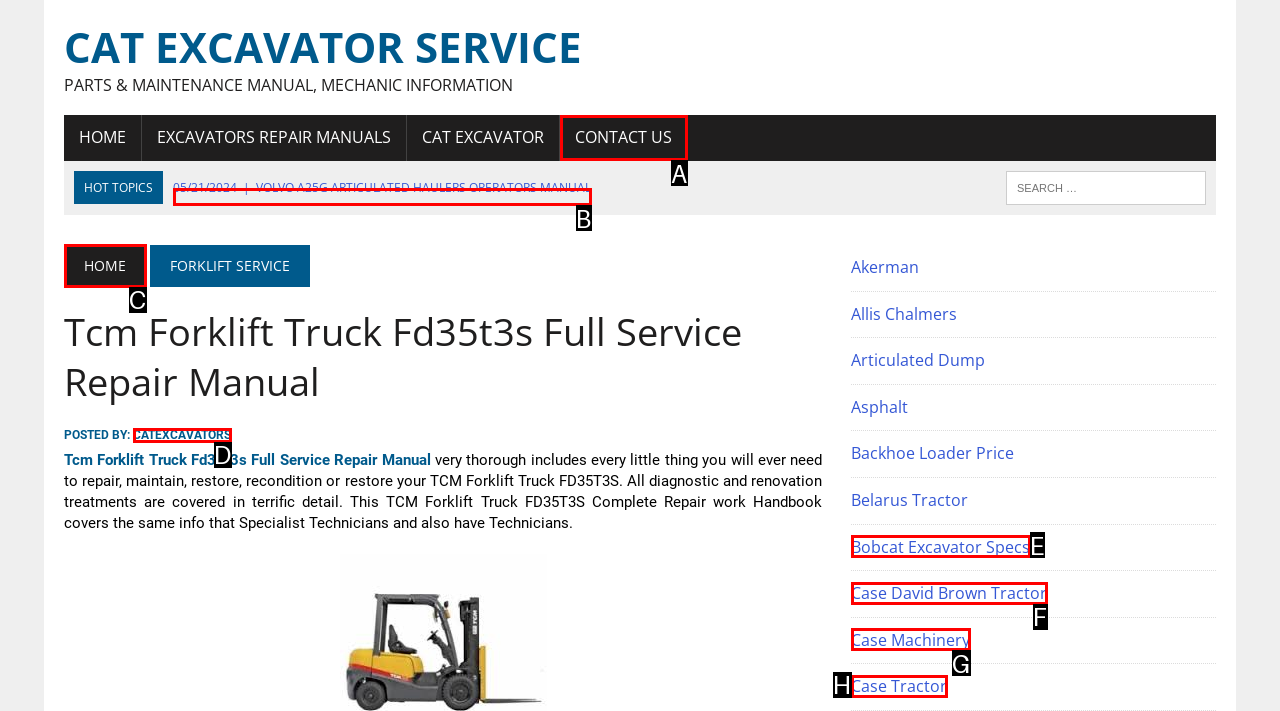Using the provided description: September 2010, select the HTML element that corresponds to it. Indicate your choice with the option's letter.

None